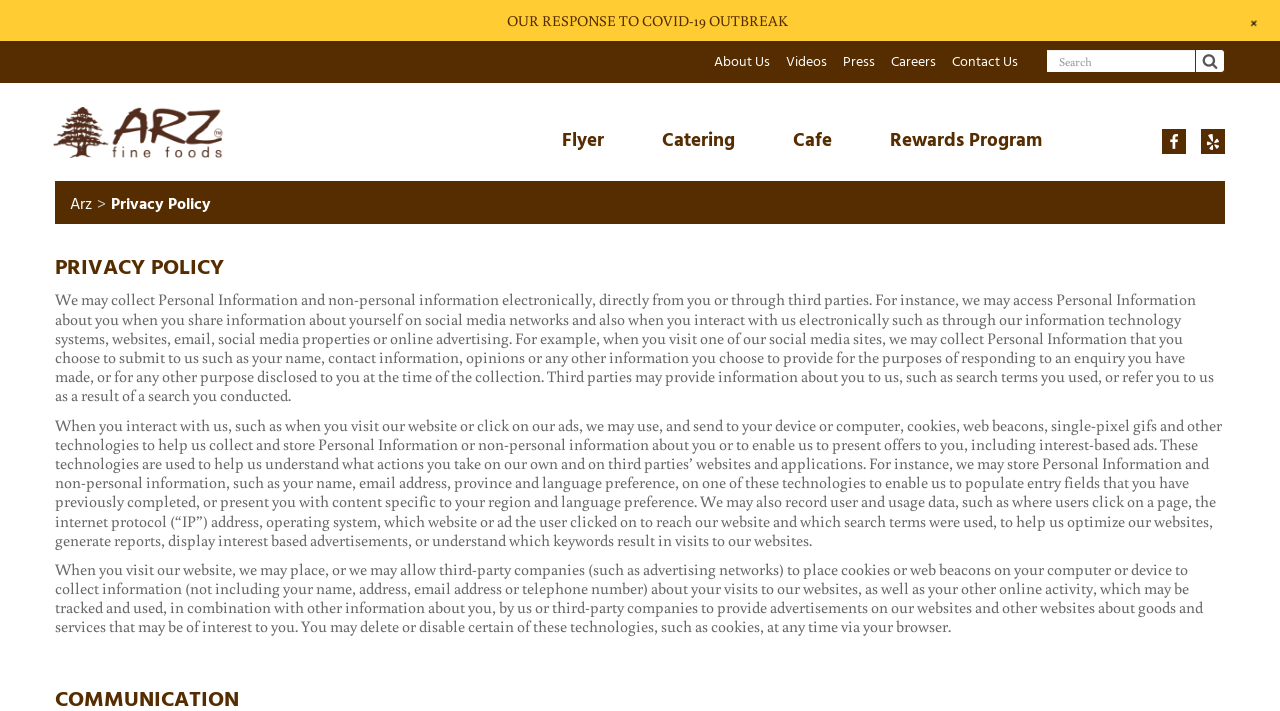Based on the element description alt="Arz Fine Foods Logo", identify the bounding box of the UI element in the given webpage screenshot. The coordinates should be in the format (top-left x, top-left y, bottom-right x, bottom-right y) and must be between 0 and 1.

[0.031, 0.117, 0.182, 0.254]